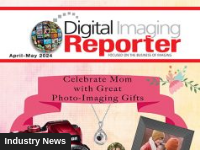Answer the question briefly using a single word or phrase: 
What symbolizes the magazine's emphasis on photography?

A camera